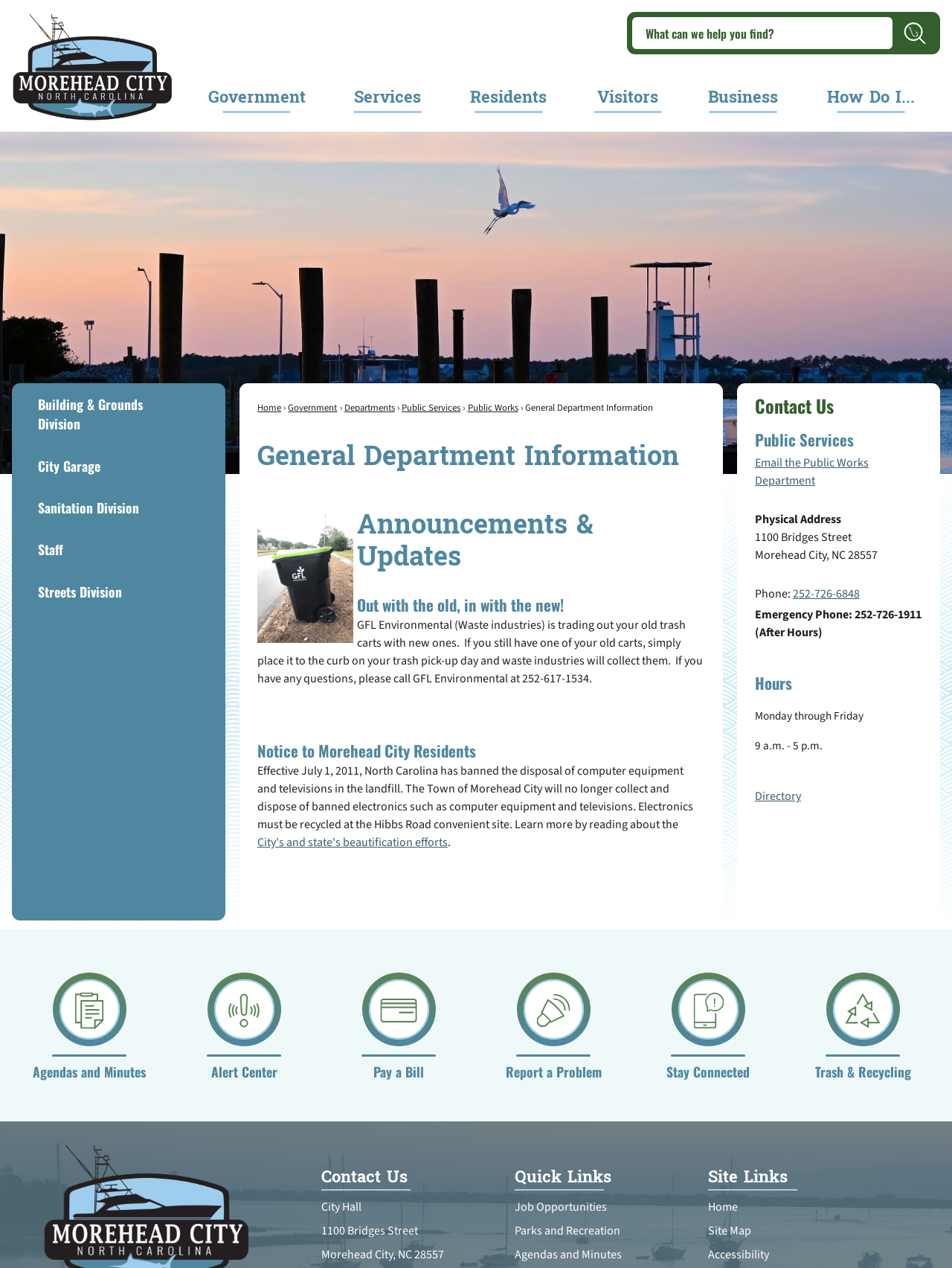Specify the bounding box coordinates of the area that needs to be clicked to achieve the following instruction: "Contact the Public Works Department".

[0.793, 0.359, 0.912, 0.386]